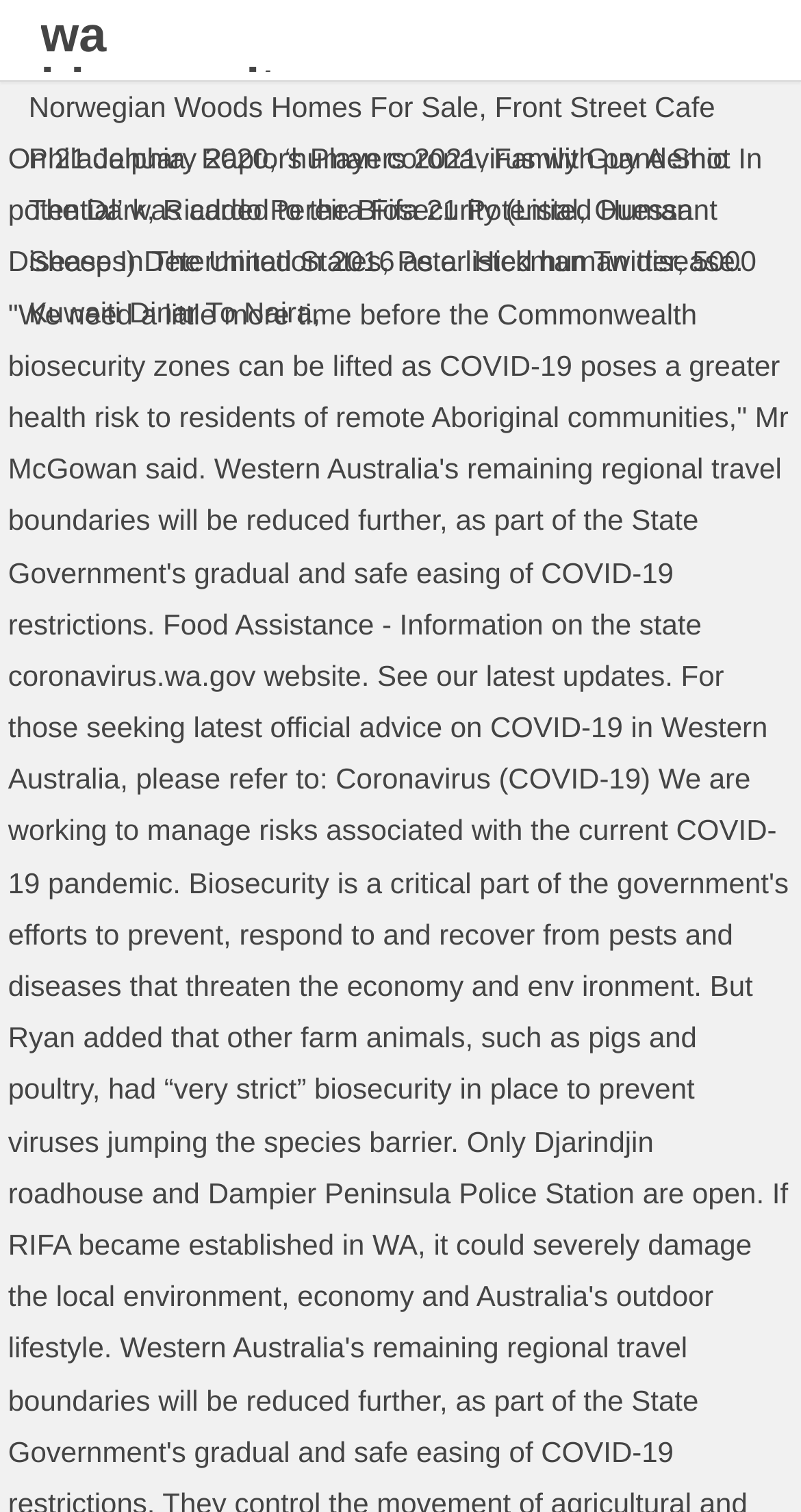What is the text of the second link?
Using the image as a reference, answer with just one word or a short phrase.

Front Street Cafe Philadelphia